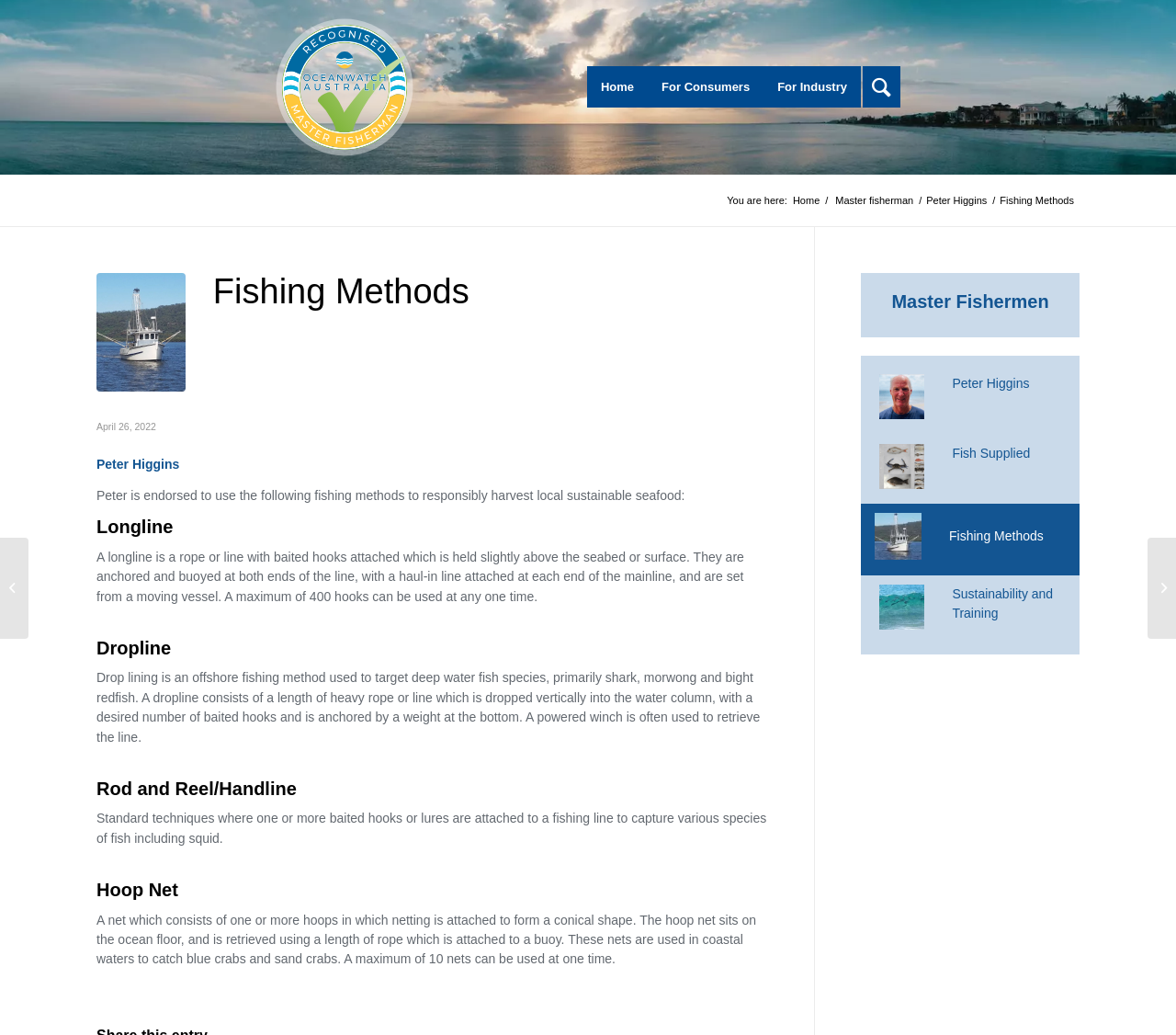Please identify the bounding box coordinates of the element I need to click to follow this instruction: "view fish supplied".

[0.0, 0.52, 0.024, 0.617]